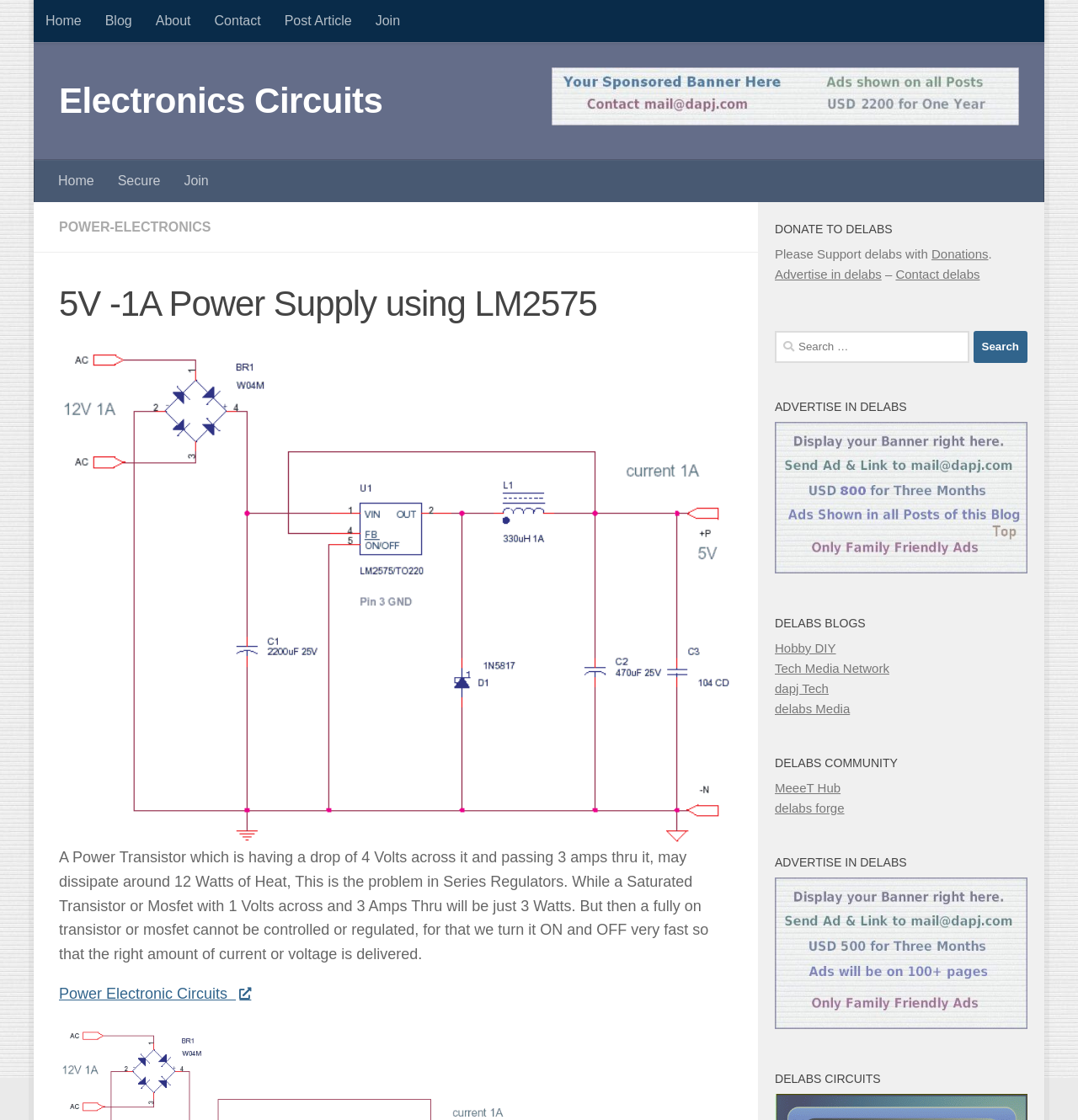Determine the bounding box coordinates for the HTML element described here: "Donations".

[0.864, 0.22, 0.917, 0.233]